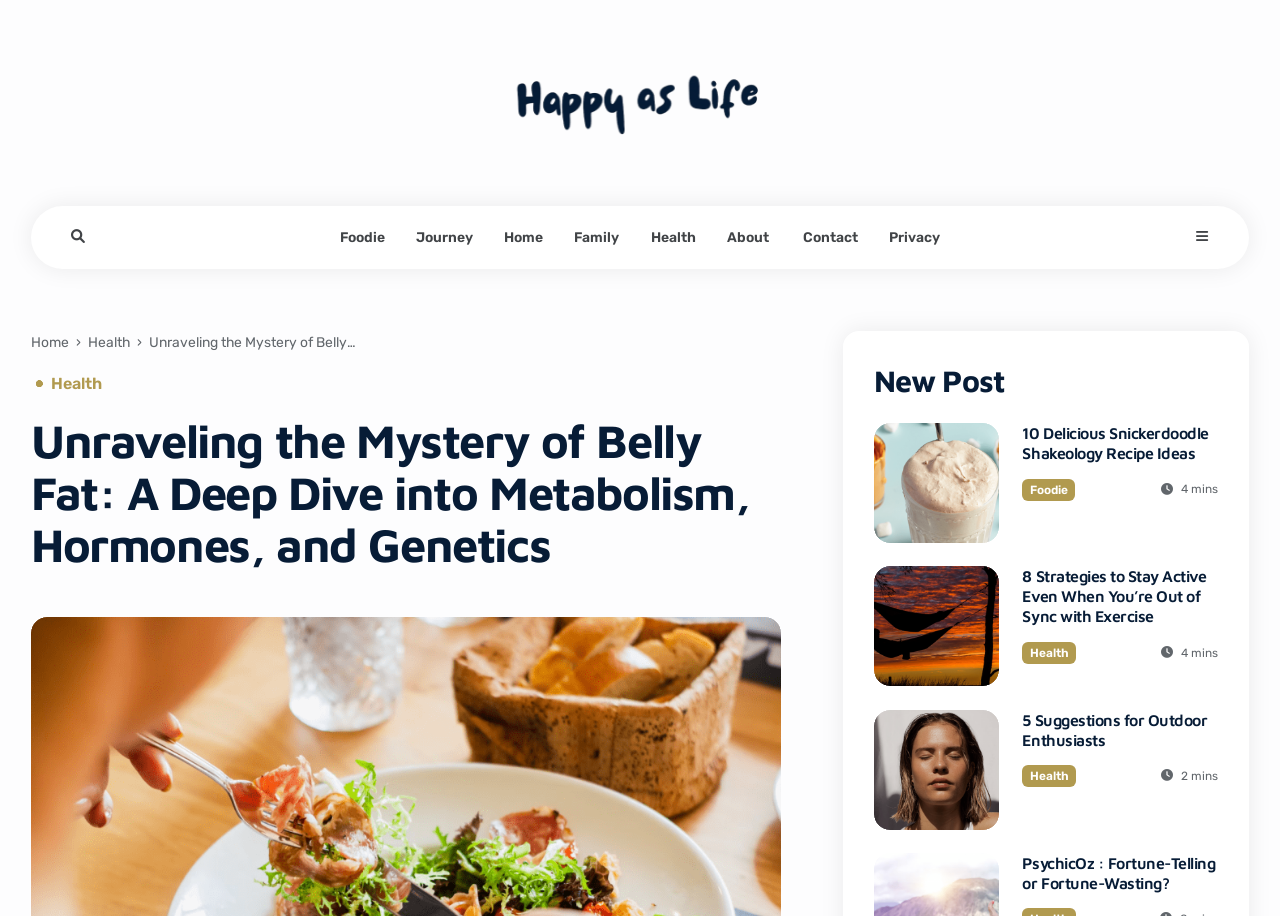Please provide a one-word or phrase answer to the question: 
How many posts are there under the 'Health' category?

3